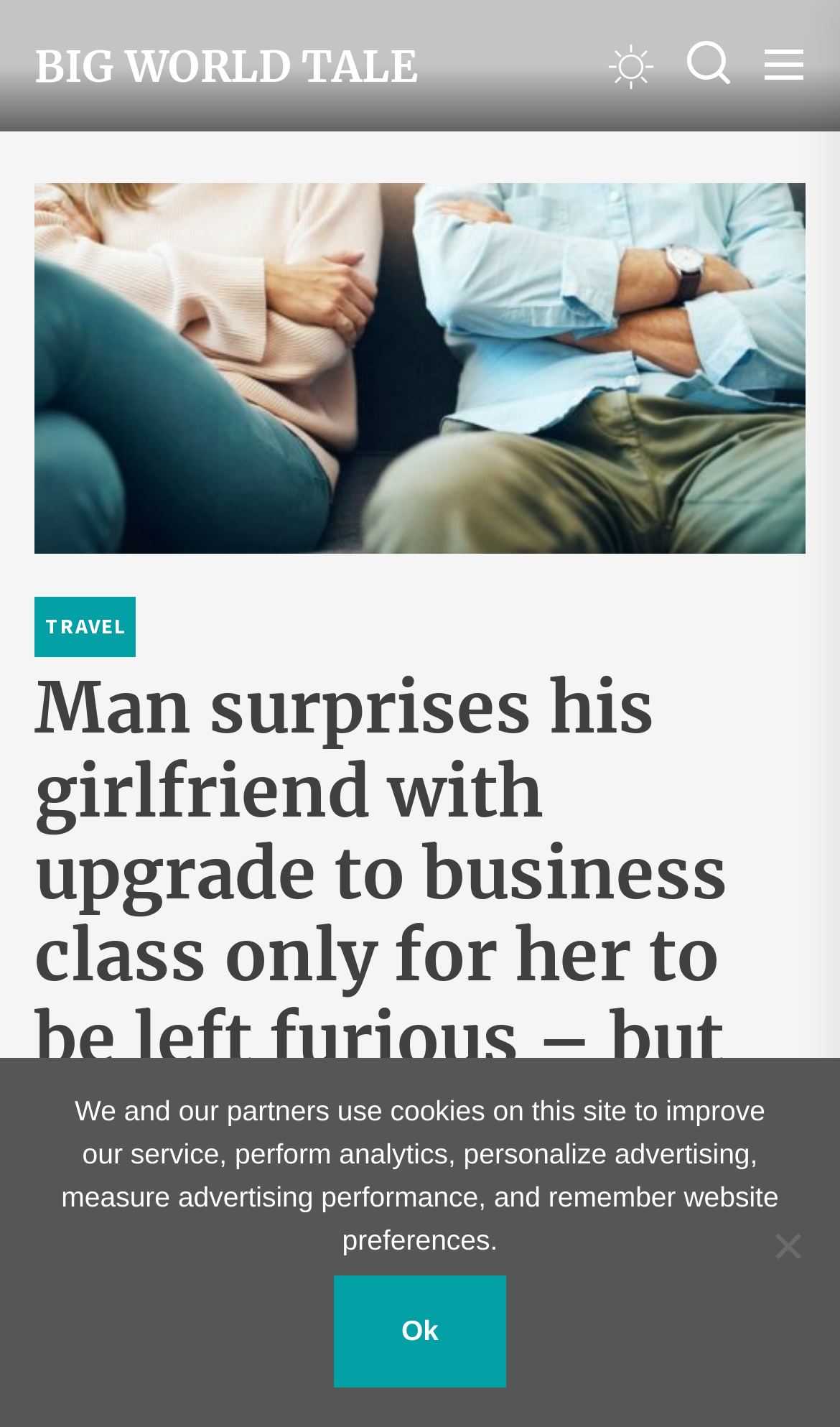Provide the bounding box coordinates, formatted as (top-left x, top-left y, bottom-right x, bottom-right y), with all values being floating point numbers between 0 and 1. Identify the bounding box of the UI element that matches the description: Ok

[0.398, 0.894, 0.602, 0.972]